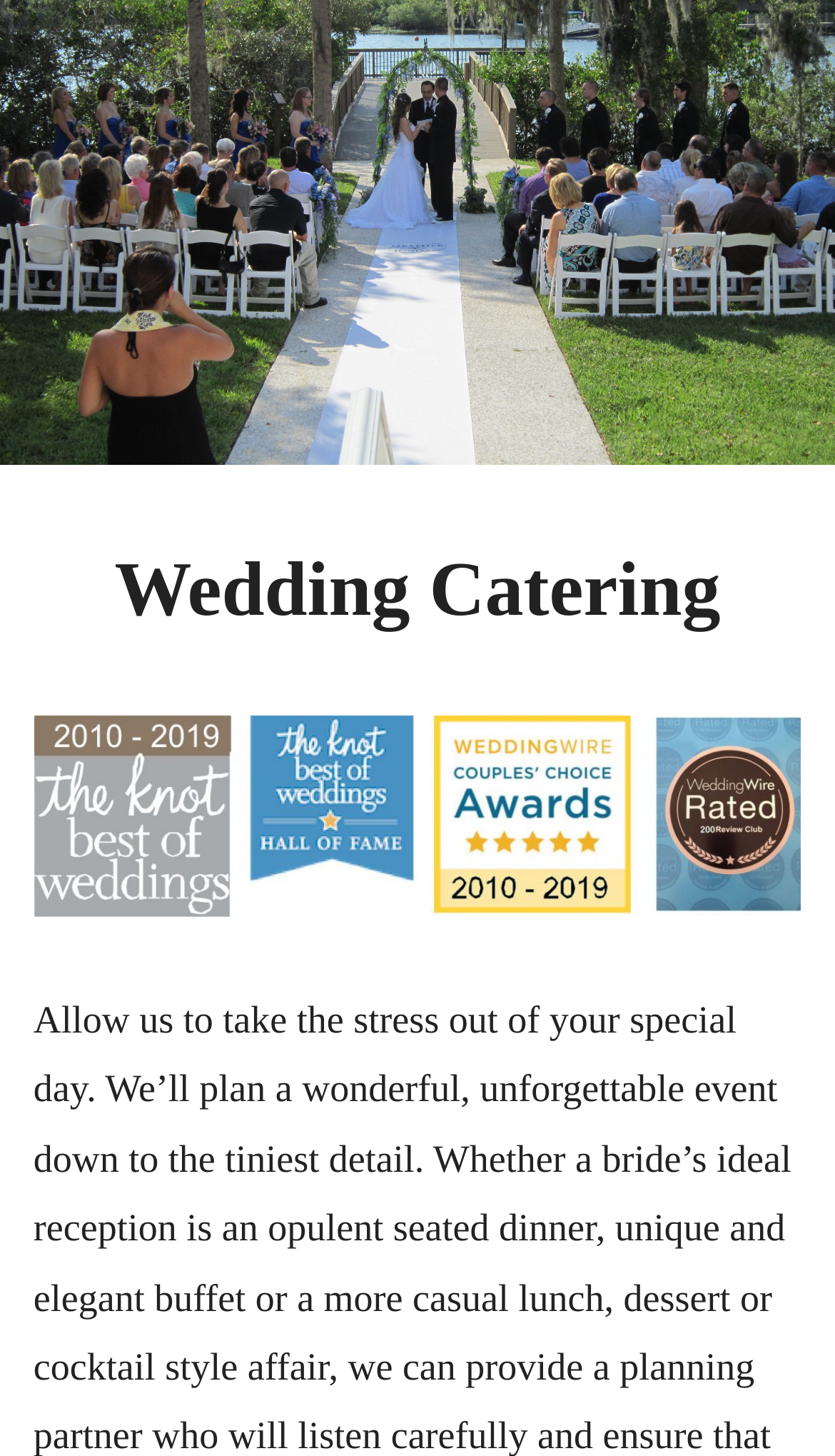Using the provided element description "Contact Us", determine the bounding box coordinates of the UI element.

[0.04, 0.223, 0.96, 0.279]